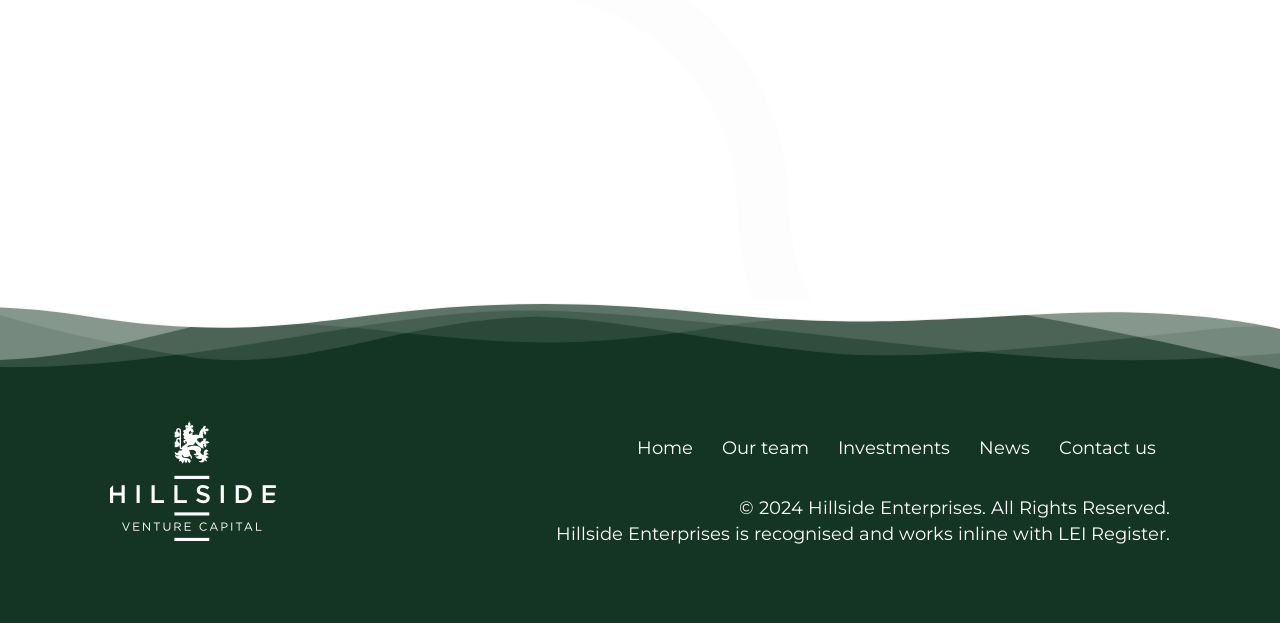Using the given description, provide the bounding box coordinates formatted as (top-left x, top-left y, bottom-right x, bottom-right y), with all values being floating point numbers between 0 and 1. Description: Investments

[0.644, 0.676, 0.753, 0.763]